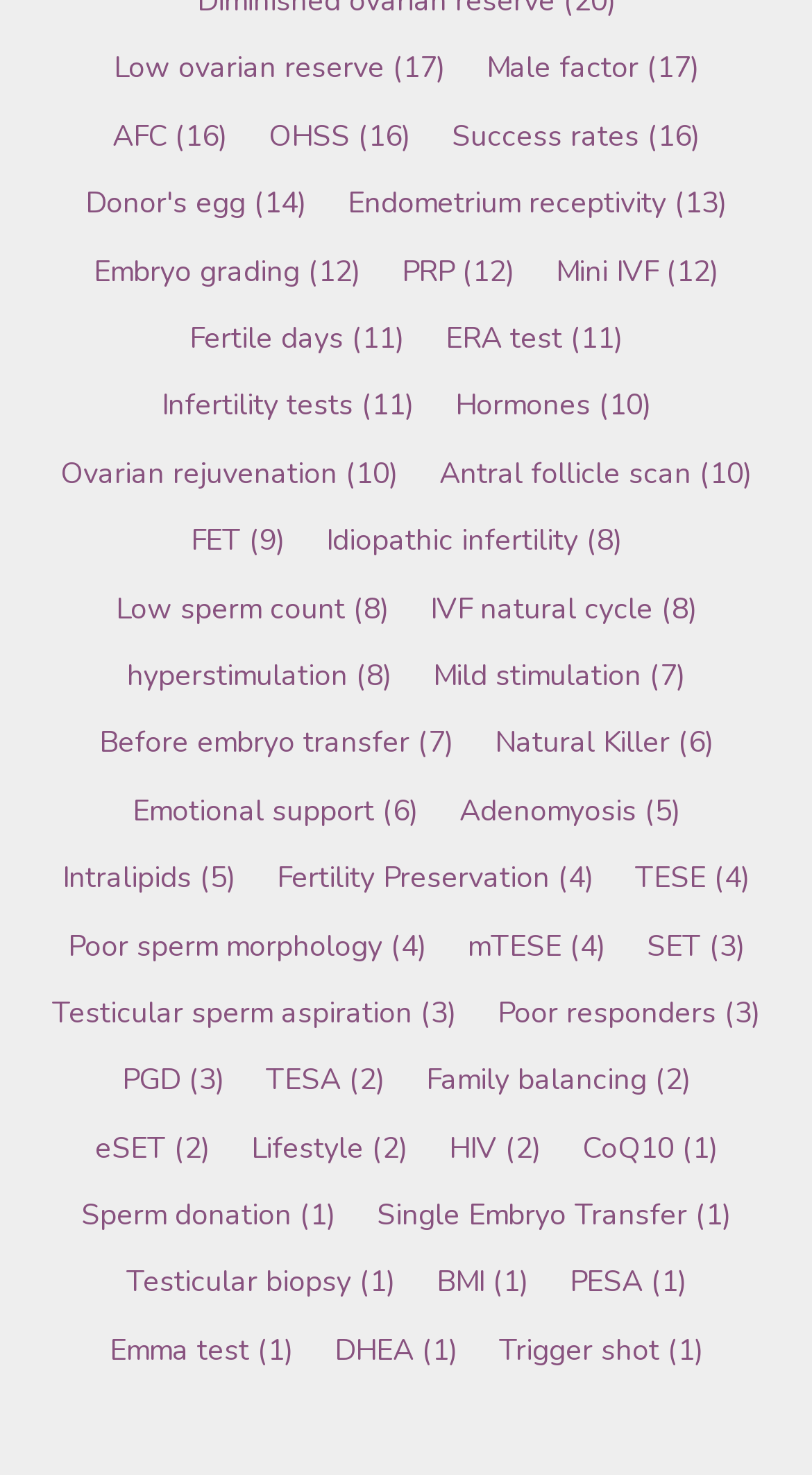Determine the bounding box coordinates for the area that needs to be clicked to fulfill this task: "Learn about AFC". The coordinates must be given as four float numbers between 0 and 1, i.e., [left, top, right, bottom].

[0.138, 0.079, 0.279, 0.106]